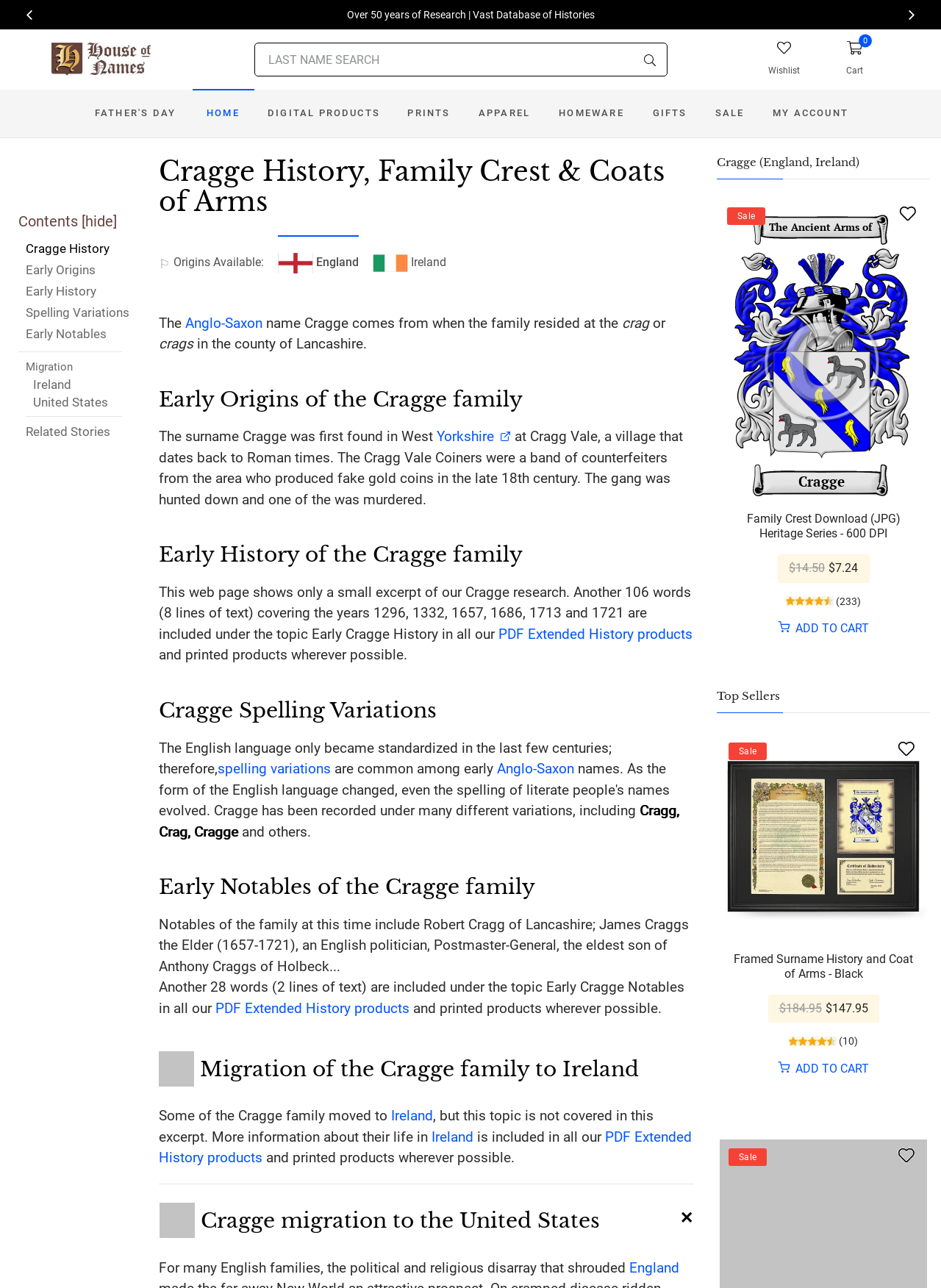Where did the Cragge family migrate to?
Refer to the image and respond with a one-word or short-phrase answer.

Ireland and United States